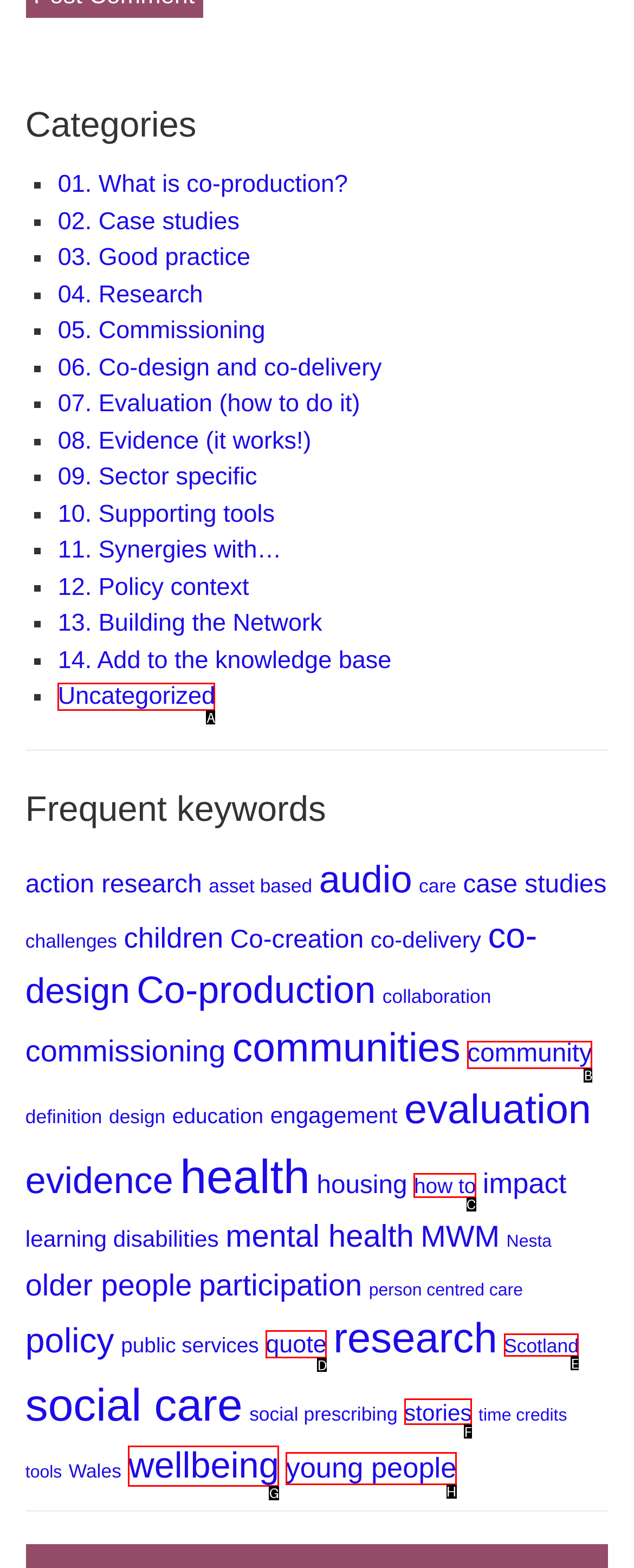Determine which HTML element matches the given description: how to. Provide the corresponding option's letter directly.

C